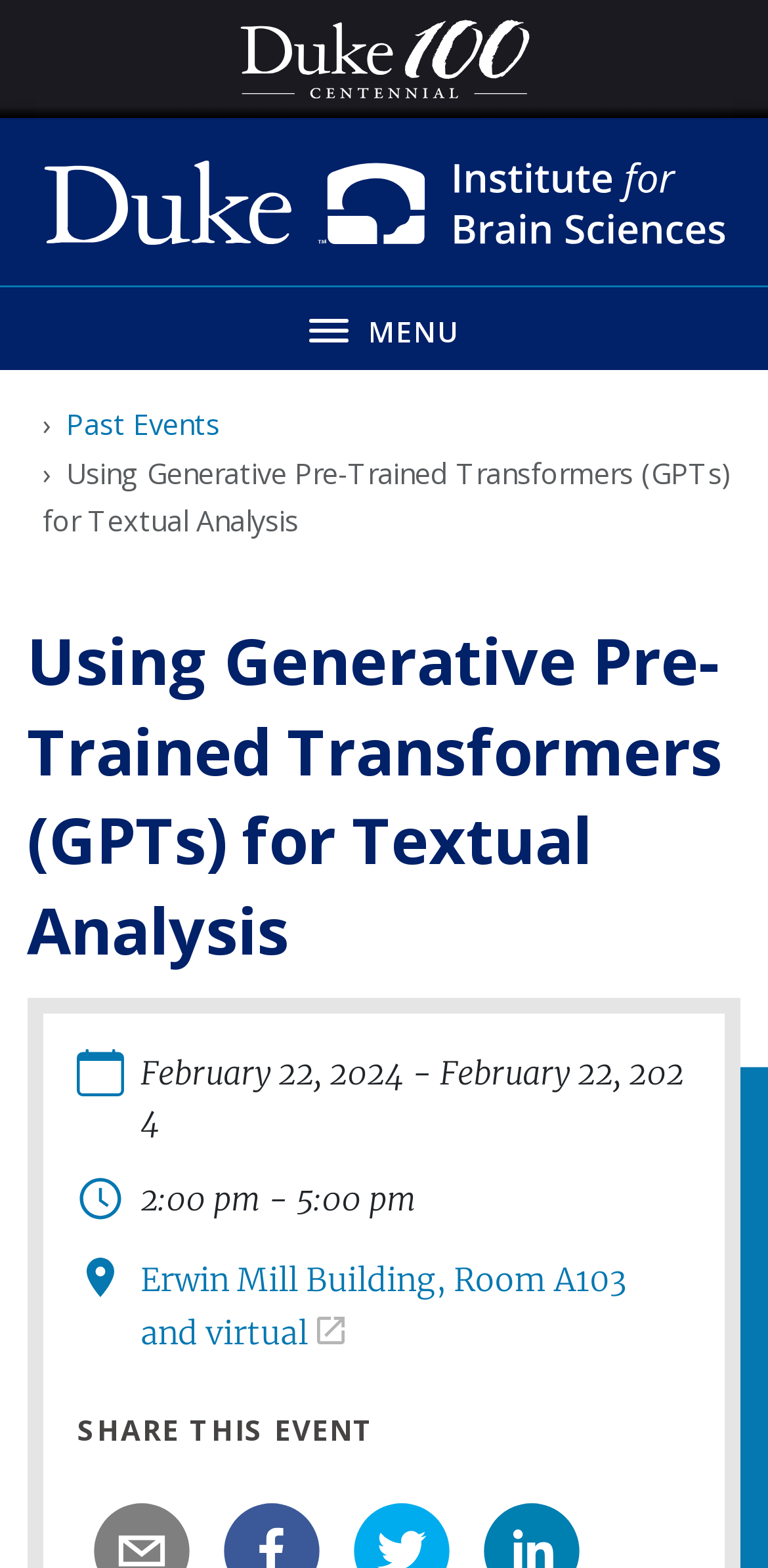What is the navigation menu button labeled?
Using the visual information from the image, give a one-word or short-phrase answer.

MENU